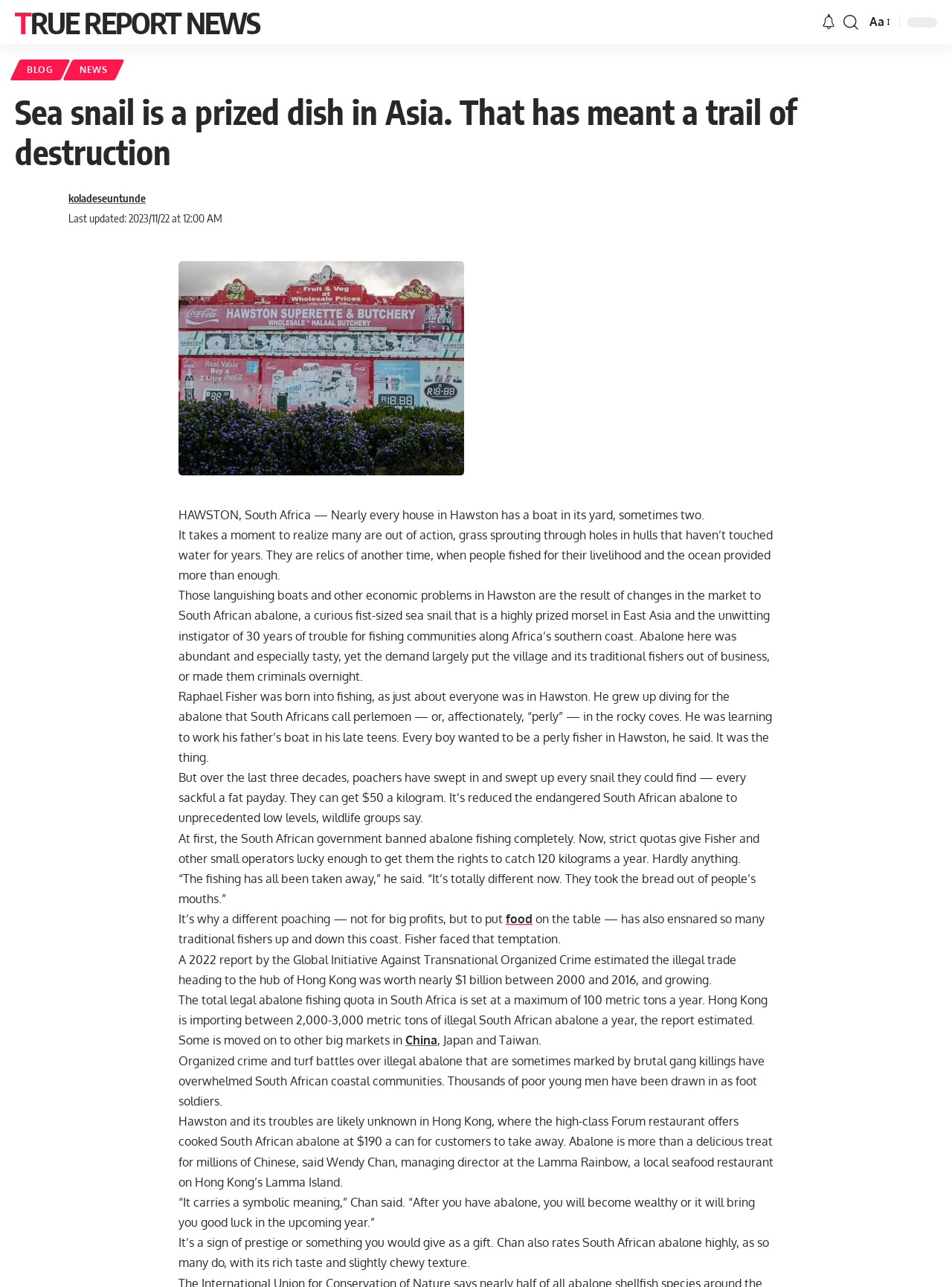What is the symbolic meaning of abalone in Chinese culture?
Can you provide a detailed and comprehensive answer to the question?

According to Wendy Chan, managing director at the Lamma Rainbow, abalone carries a symbolic meaning in Chinese culture, representing wealth and good luck, and is often given as a gift or served at special occasions.